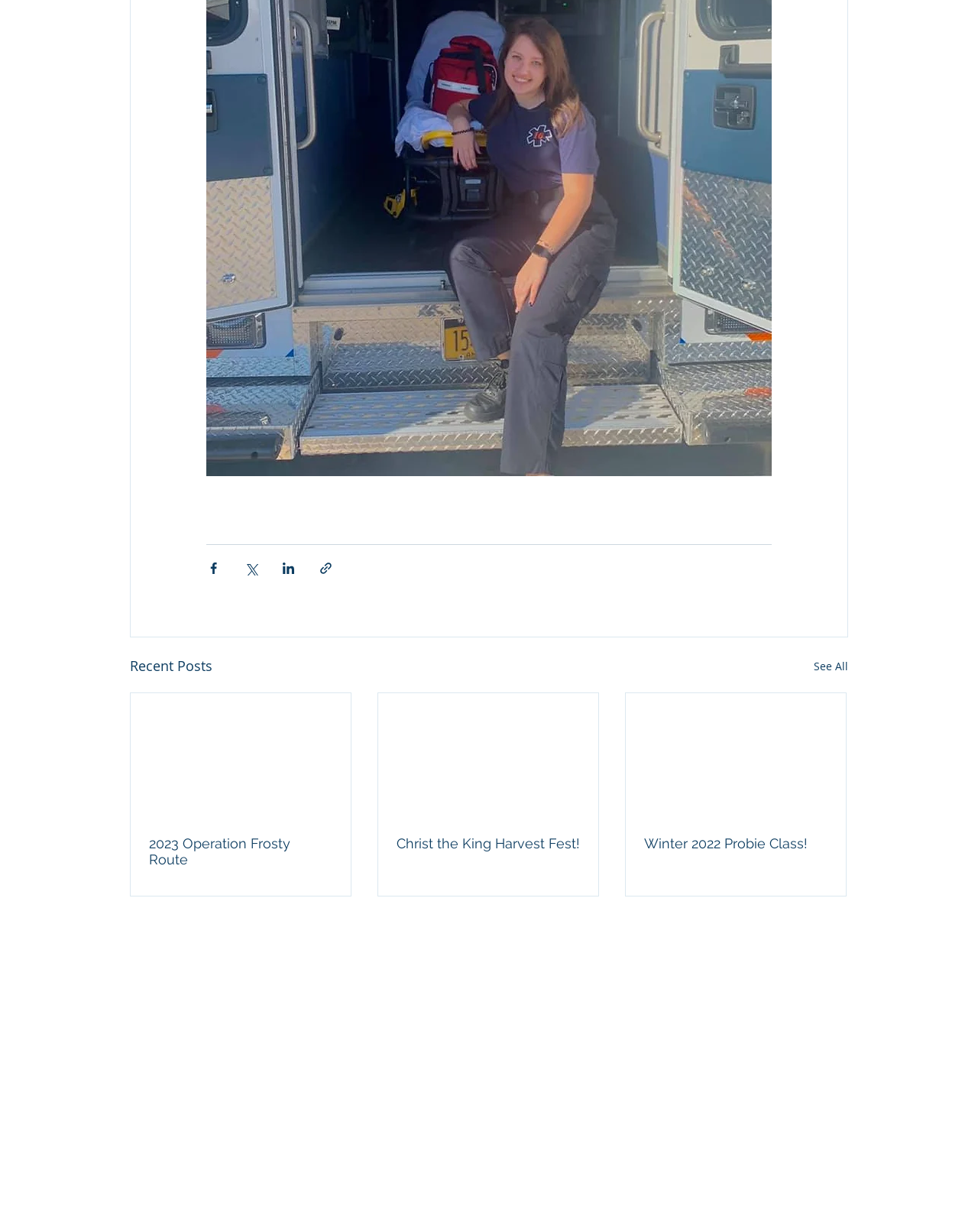Find and specify the bounding box coordinates that correspond to the clickable region for the instruction: "See all recent posts".

[0.832, 0.532, 0.867, 0.55]